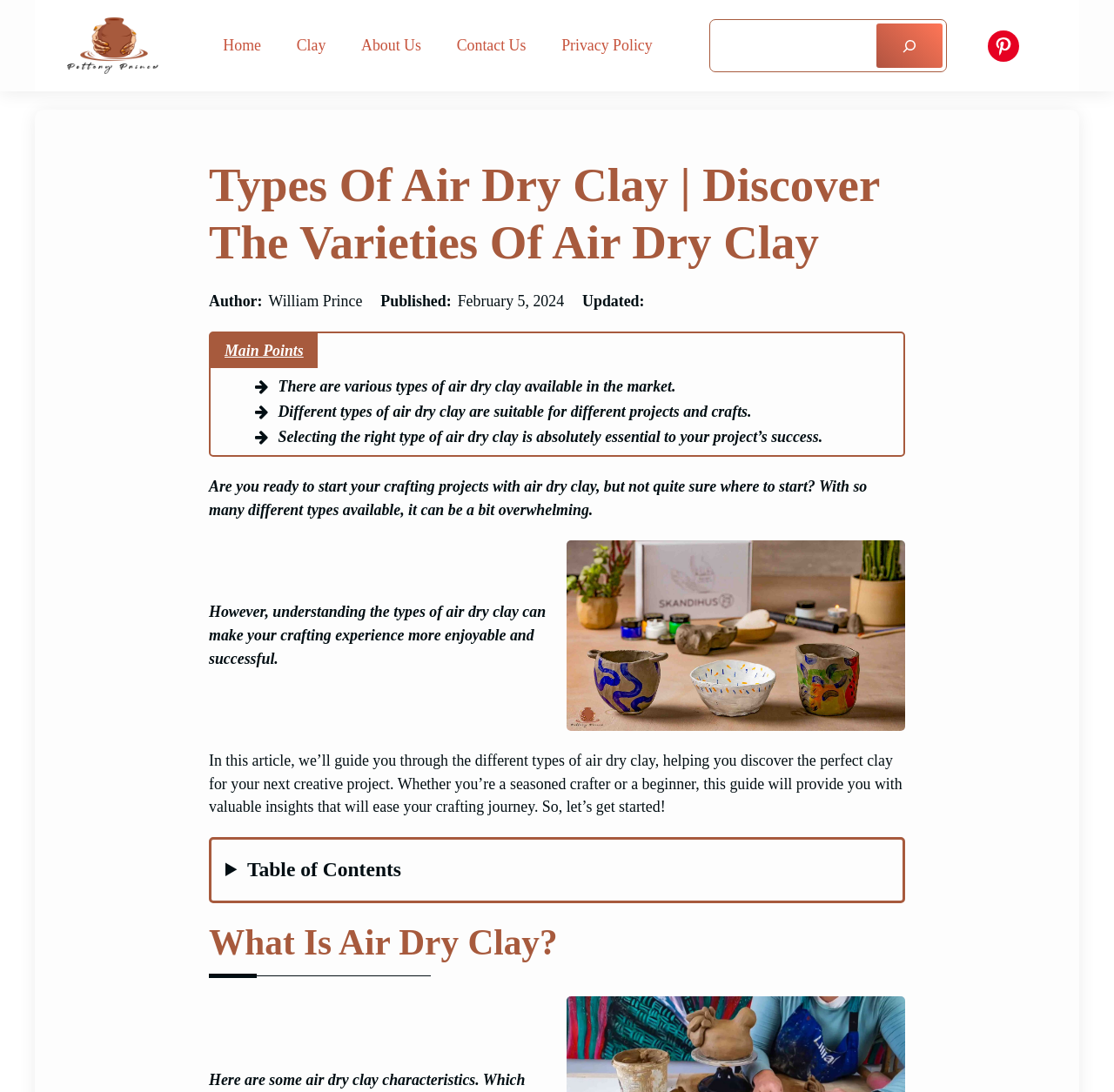How many images are on the page?
Analyze the screenshot and provide a detailed answer to the question.

There are three images on the page: the Pottery Prince Logo, the image with the caption 'Types Of Air Dry Clay', and the image in the search button.